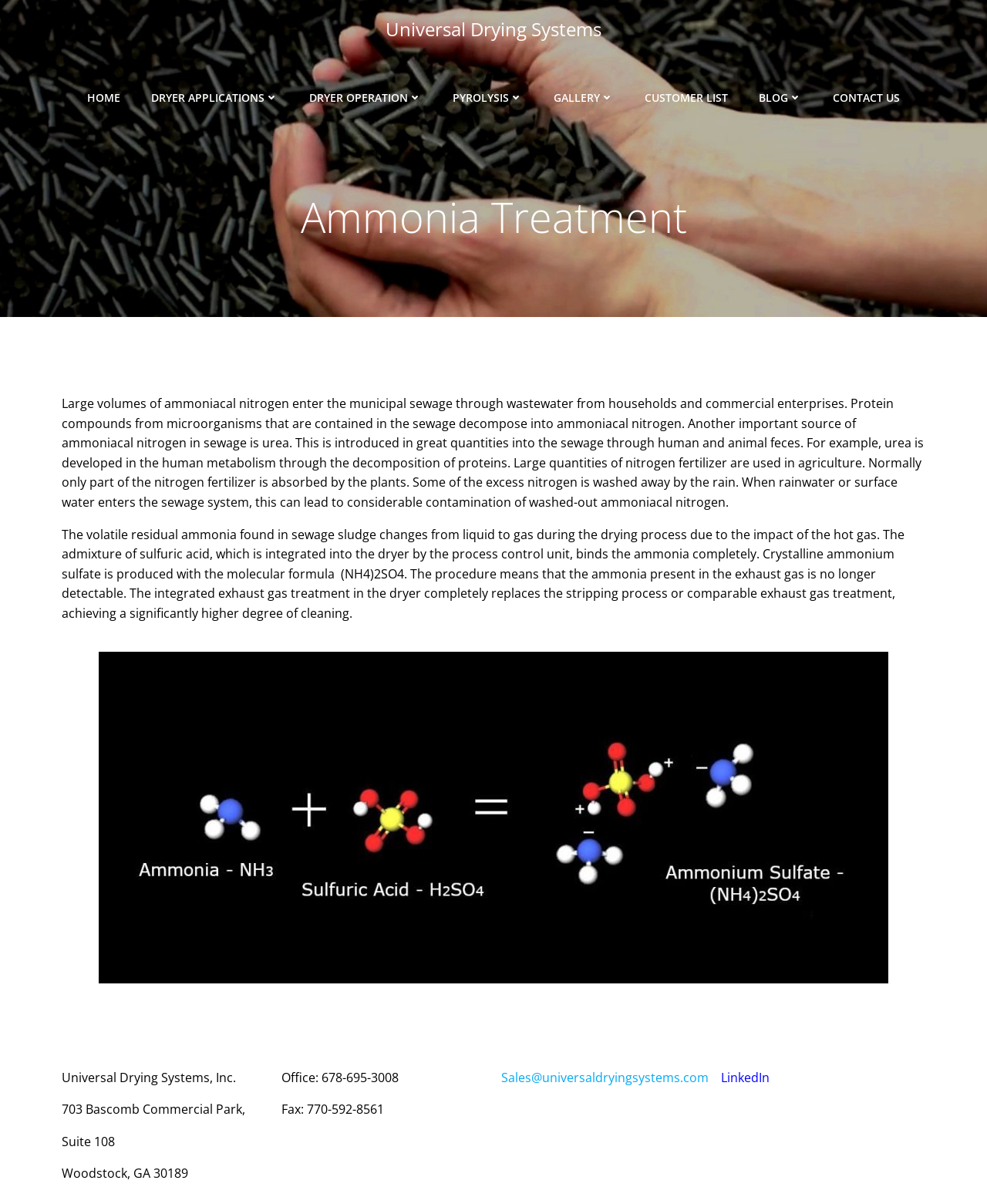Please find the bounding box coordinates of the element that needs to be clicked to perform the following instruction: "visit the blog". The bounding box coordinates should be four float numbers between 0 and 1, represented as [left, top, right, bottom].

[0.769, 0.074, 0.812, 0.088]